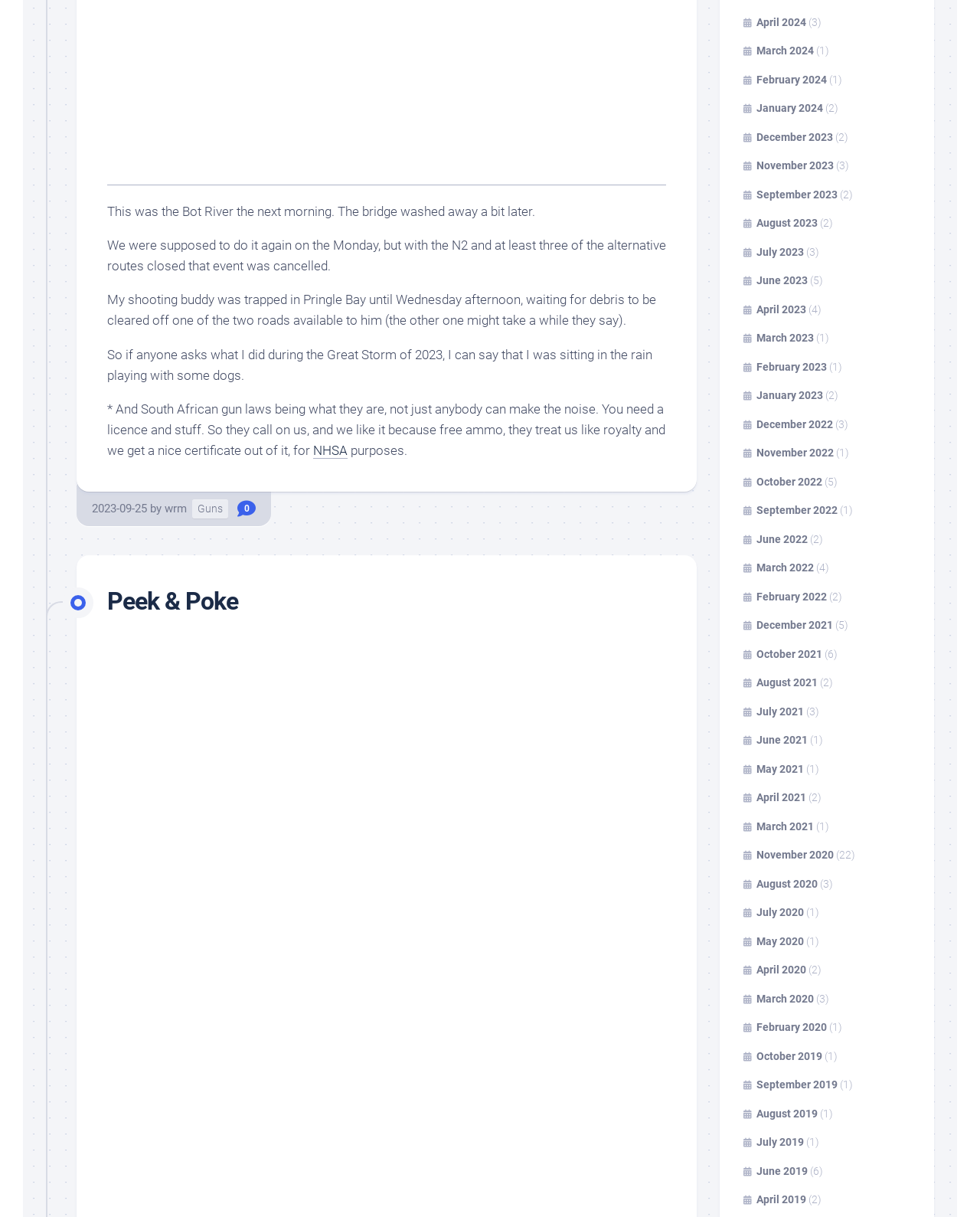Please find and report the bounding box coordinates of the element to click in order to perform the following action: "Explore the 'Guns' category". The coordinates should be expressed as four float numbers between 0 and 1, in the format [left, top, right, bottom].

[0.196, 0.411, 0.233, 0.426]